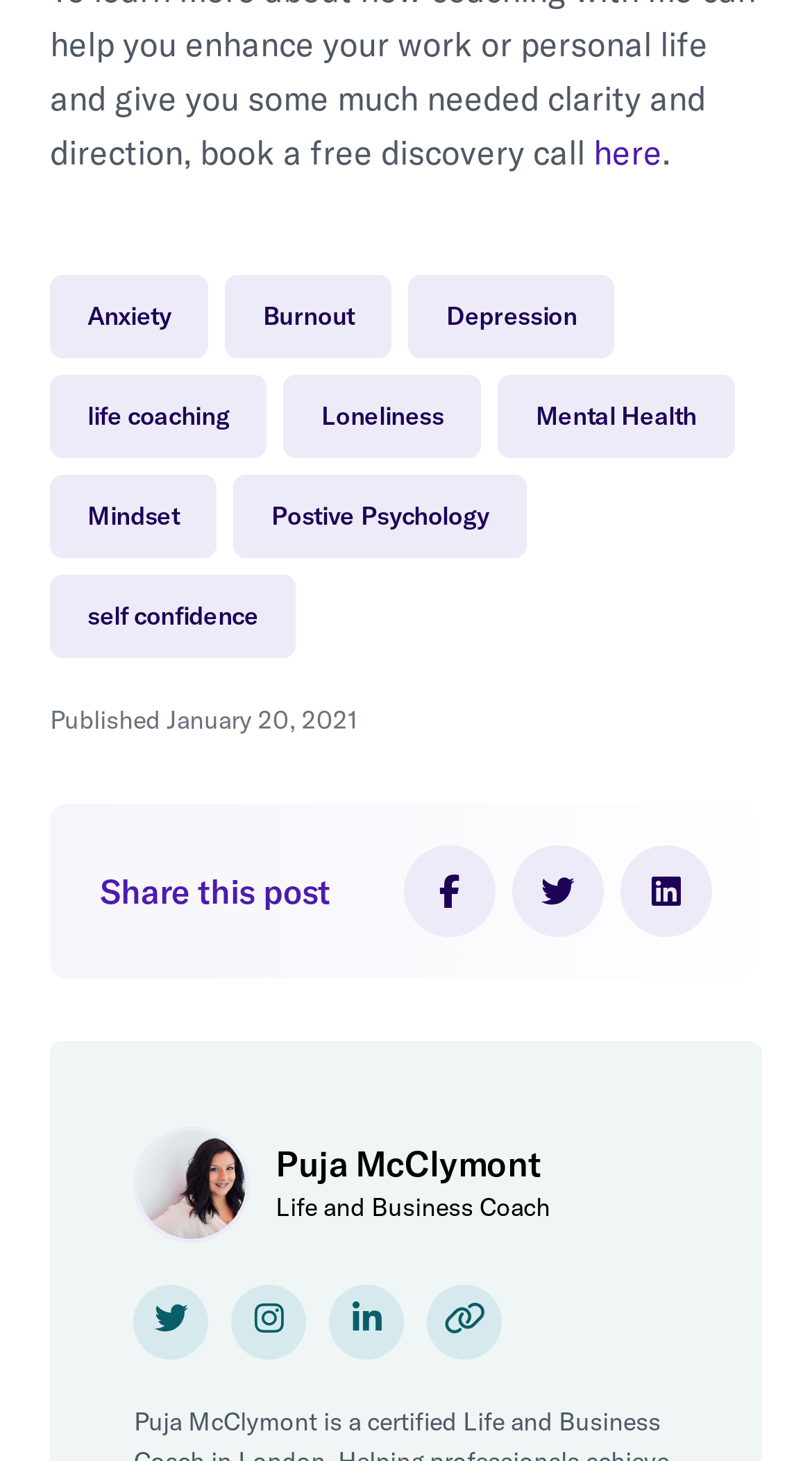Please determine the bounding box coordinates of the element to click in order to execute the following instruction: "Read the post published on January 20, 2021". The coordinates should be four float numbers between 0 and 1, specified as [left, top, right, bottom].

[0.062, 0.482, 0.441, 0.503]